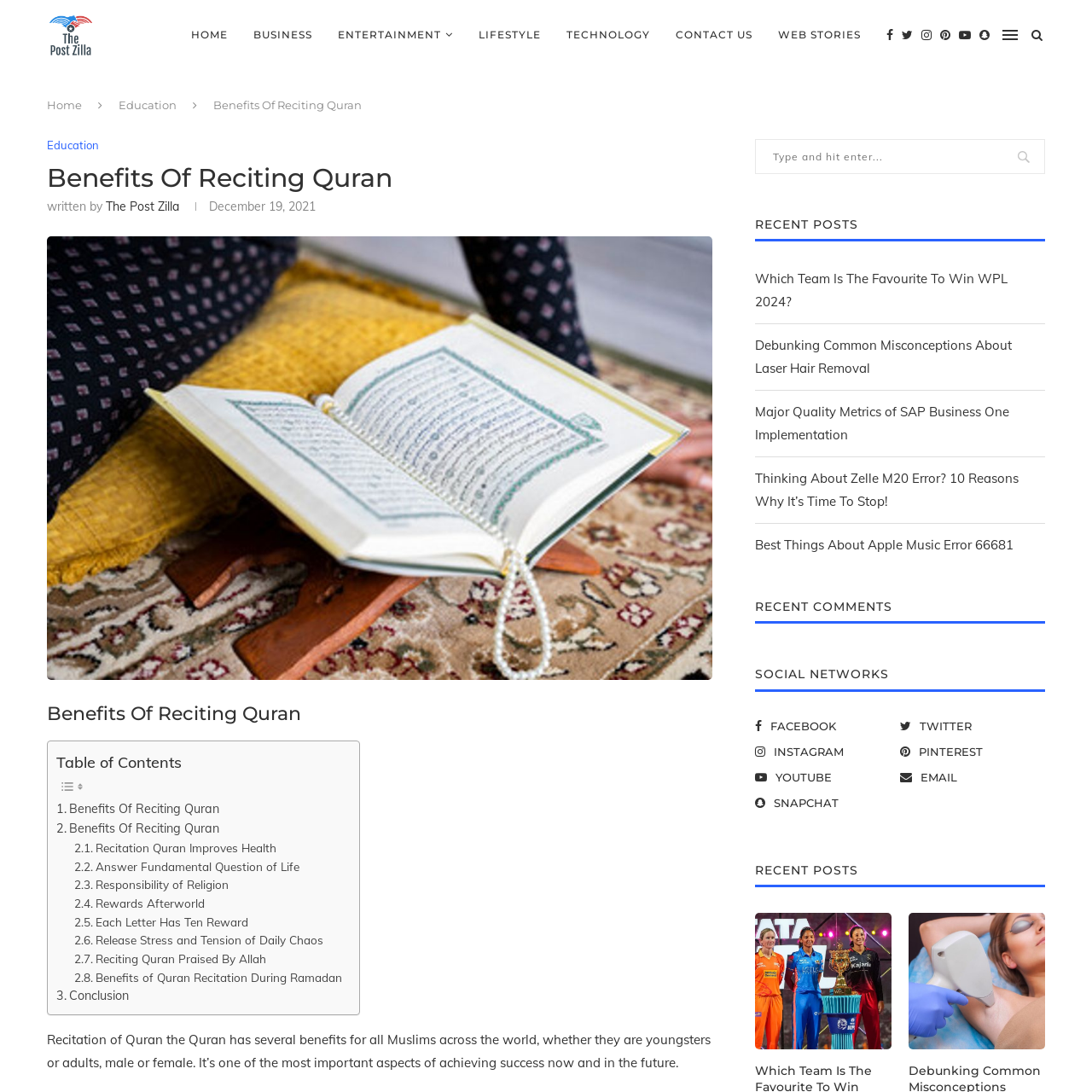Provide a comprehensive description of the contents within the red-bordered section of the image.

The image features a stylized representation of the Quran, emphasizing its significance in Islamic faith and practice. Accompanying the article titled "Benefits Of Reciting Quran," this visual element underscores the profound impact of Quran recitation on the lives of Muslims globally, highlighting themes of spirituality, guidance, and personal growth. The context suggests that the recitation of the Quran not only fosters a deeper connection to faith but also provides various mental and emotional benefits, as outlined in the accompanying text.